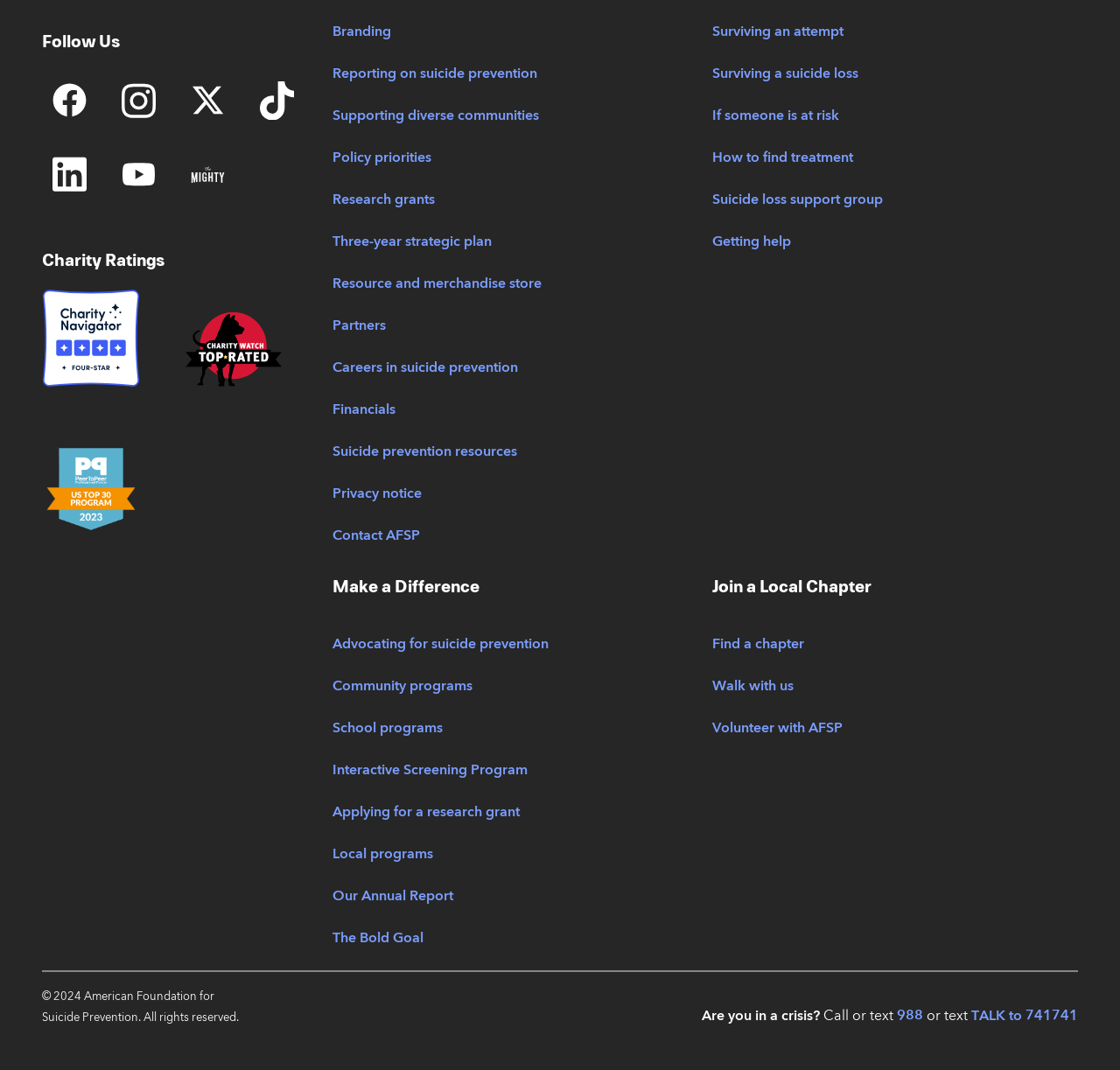Please predict the bounding box coordinates of the element's region where a click is necessary to complete the following instruction: "Find a local chapter". The coordinates should be represented by four float numbers between 0 and 1, i.e., [left, top, right, bottom].

[0.636, 0.58, 0.718, 0.619]